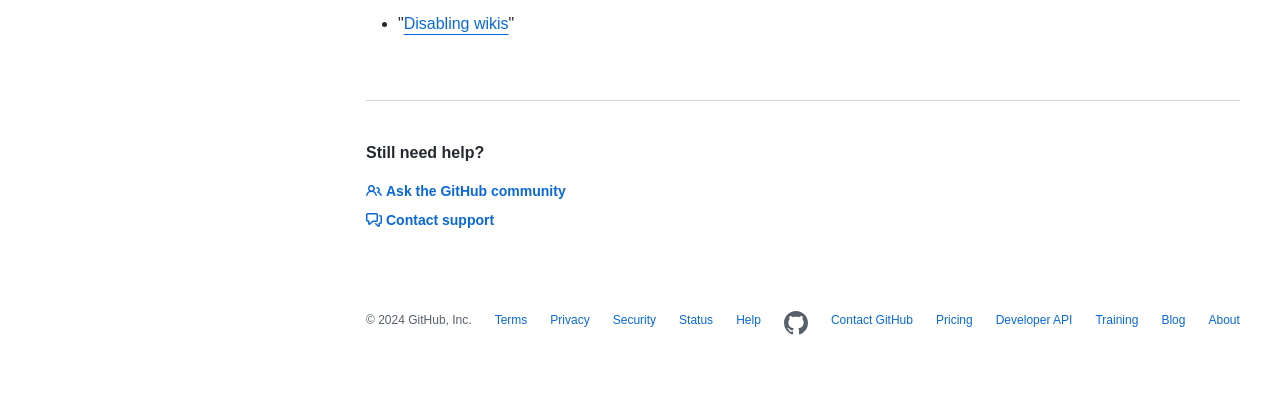Respond with a single word or phrase to the following question:
Is there a link to the GitHub community?

Yes